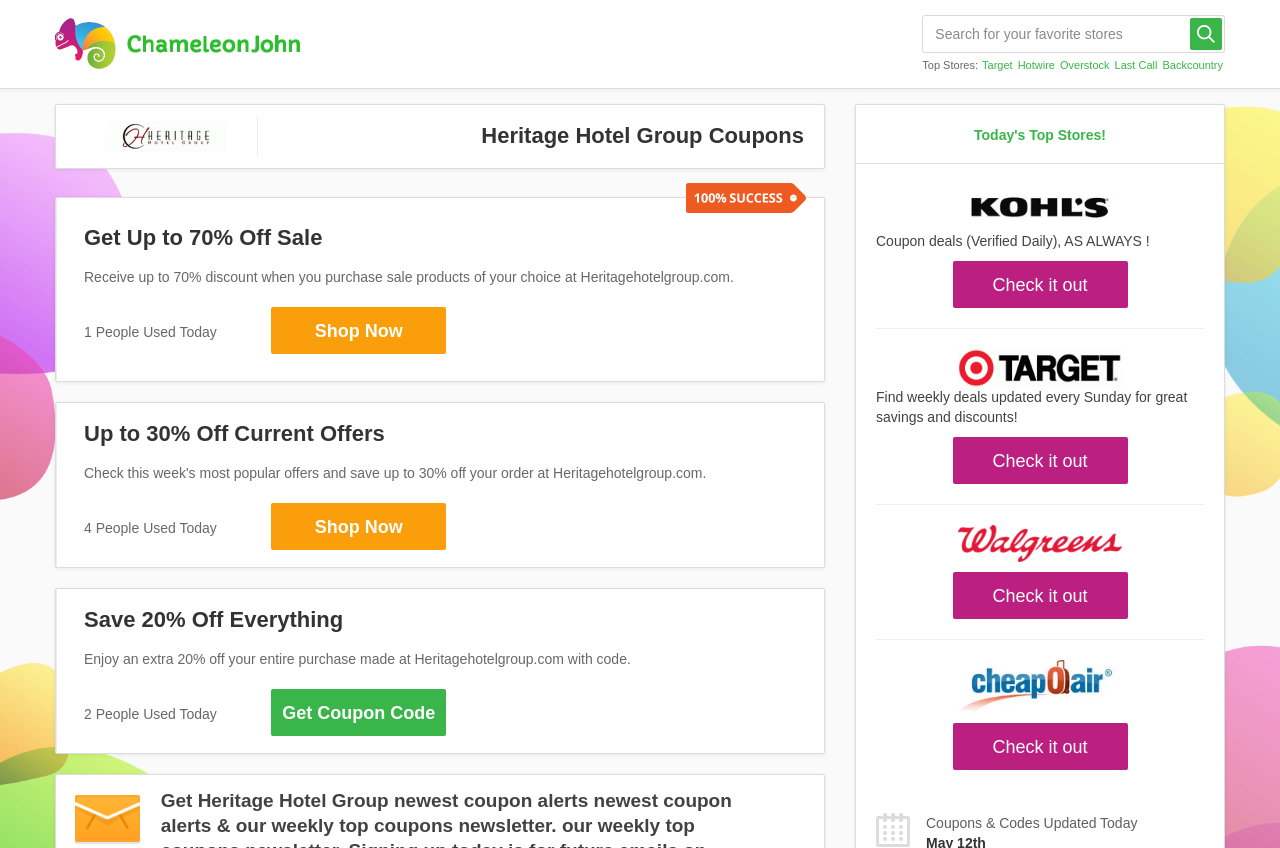What is the name of the store listed after 'Hotwire'?
Using the visual information, answer the question in a single word or phrase.

Overstock